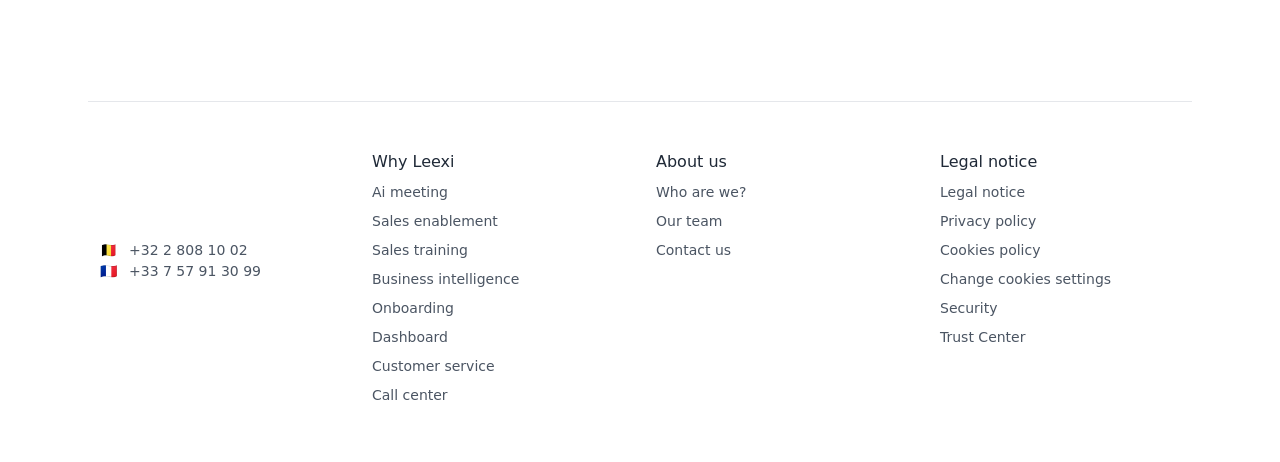Please specify the bounding box coordinates of the element that should be clicked to execute the given instruction: 'Go to homepage'. Ensure the coordinates are four float numbers between 0 and 1, expressed as [left, top, right, bottom].

[0.069, 0.325, 0.159, 0.487]